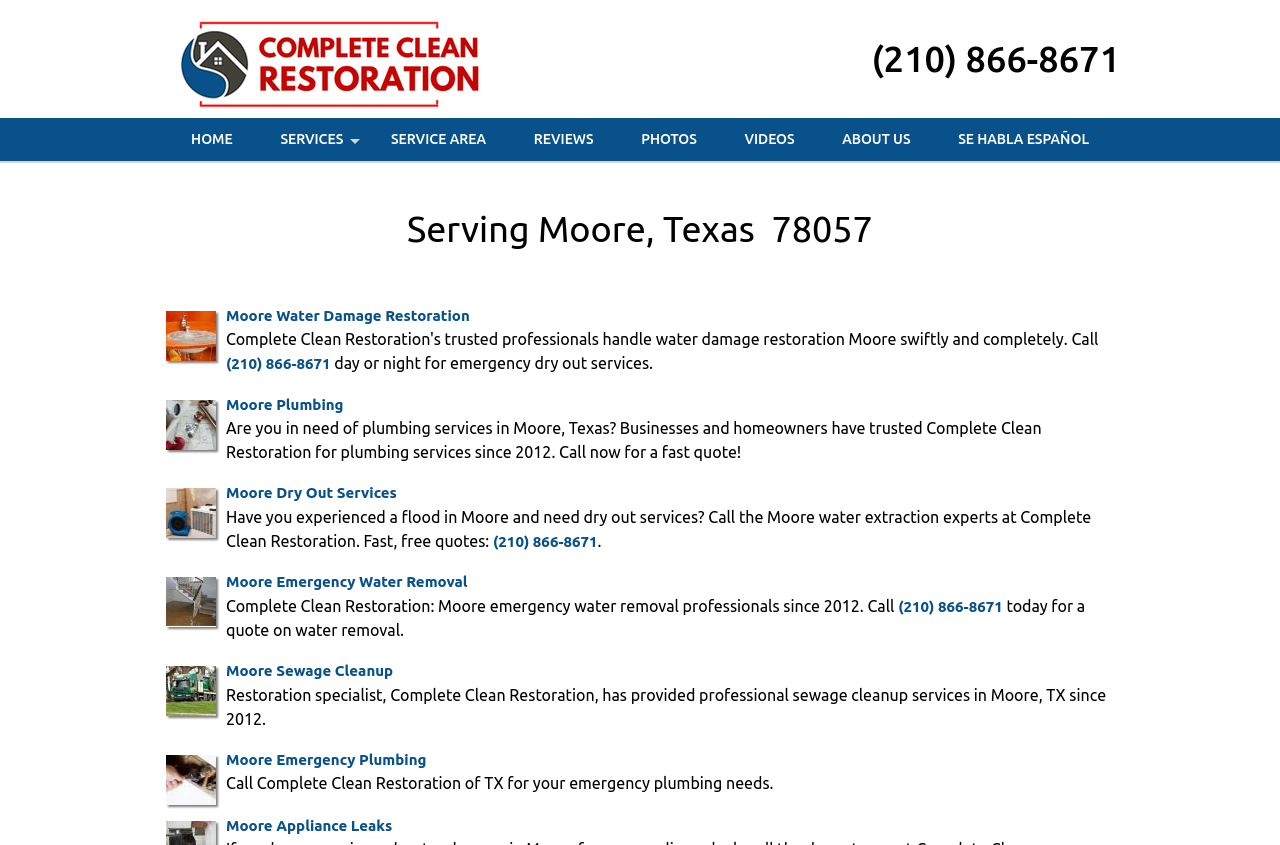Please locate the bounding box coordinates of the region I need to click to follow this instruction: "Contact Us".

None